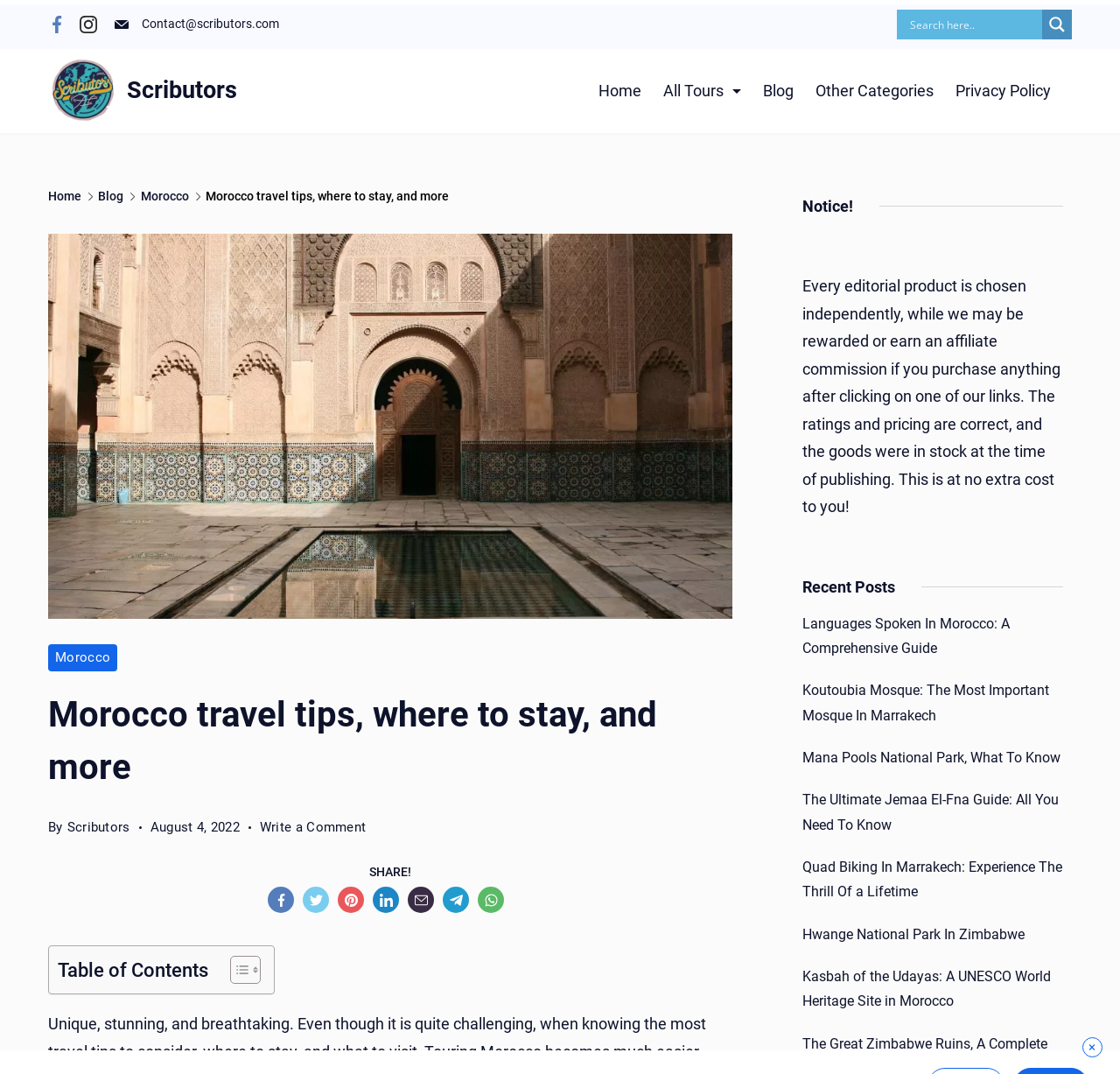Respond with a single word or phrase:
What is the name of the first recent post?

Languages Spoken In Morocco